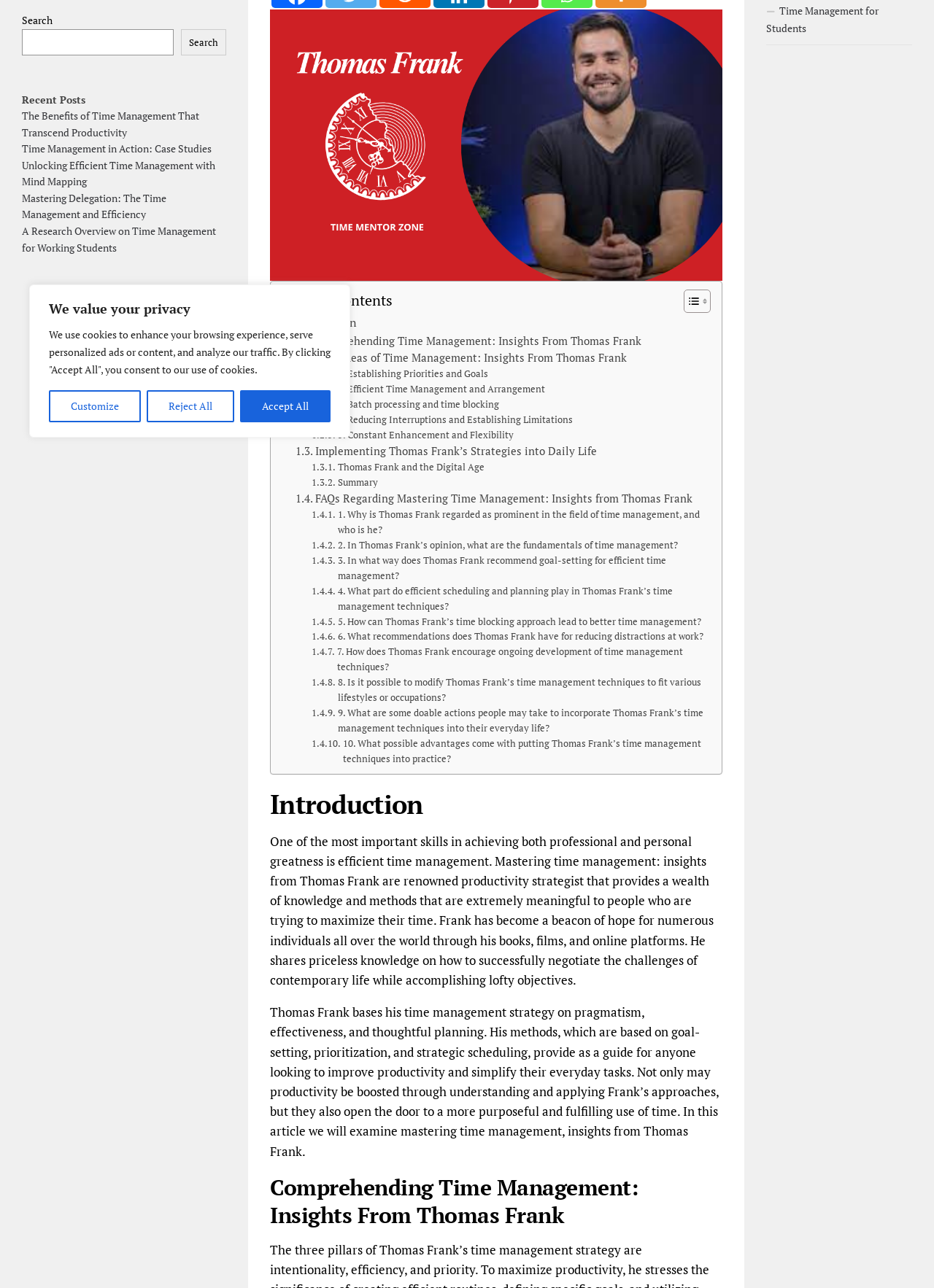Locate the UI element described by Reject All and provide its bounding box coordinates. Use the format (top-left x, top-left y, bottom-right x, bottom-right y) with all values as floating point numbers between 0 and 1.

[0.157, 0.303, 0.251, 0.328]